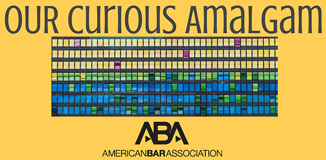Offer a detailed explanation of what is happening in the image.

The image features a vibrant and artistic representation of the podcast titled "Our Curious Amalgam," which is associated with the American Bar Association (ABA). The design includes a colorful grid-like pattern with varied hues of blues, greens, yellows, and purples, set against a bright yellow background. Prominently displayed in bold letters at the top is the podcast name "OUR CURIOUS AMALGAM," while the ABA logo is centered below in a sleek black font. This visual captures the essence of curiosity and exploration in legal discussions, inviting listeners to engage with the content.